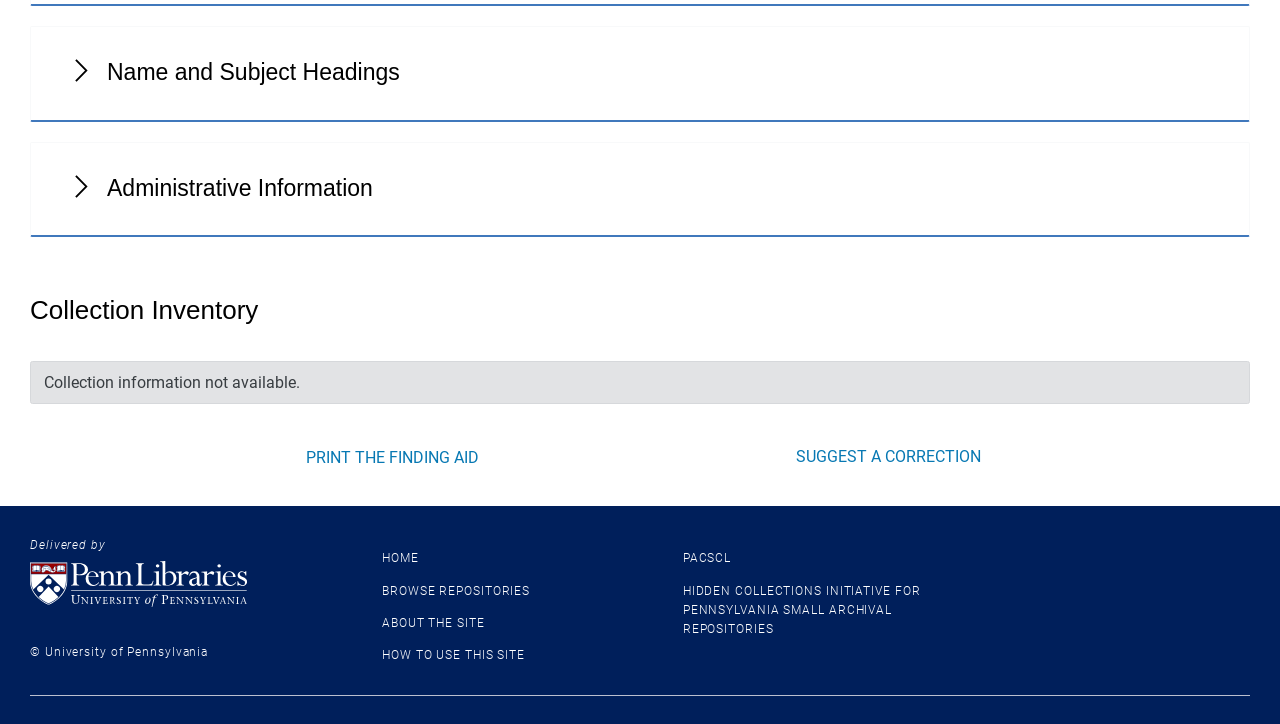Specify the bounding box coordinates of the region I need to click to perform the following instruction: "Expand Name and Subject Headings". The coordinates must be four float numbers in the range of 0 to 1, i.e., [left, top, right, bottom].

[0.023, 0.036, 0.977, 0.168]